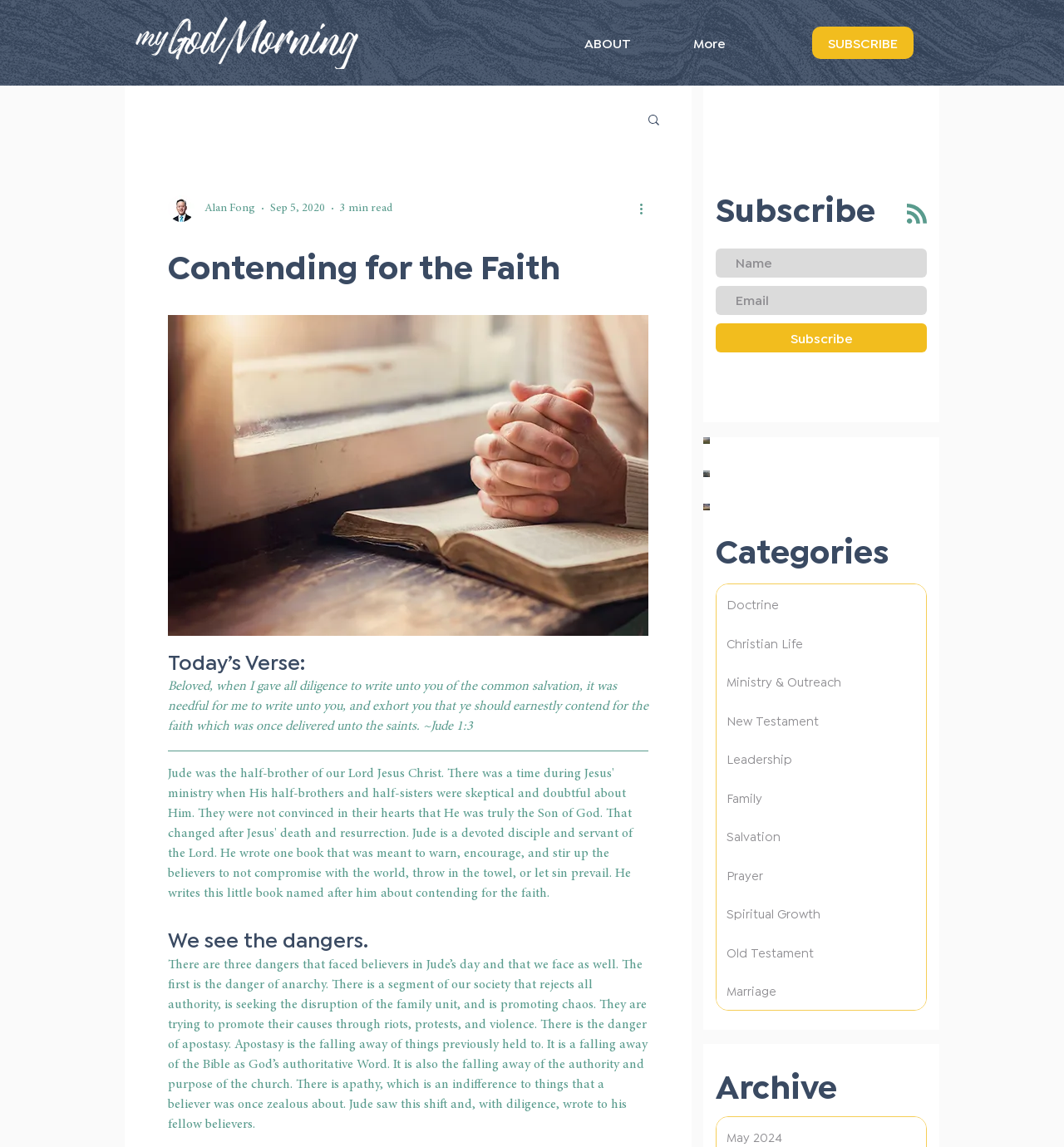Could you locate the bounding box coordinates for the section that should be clicked to accomplish this task: "Subscribe to the newsletter".

[0.673, 0.282, 0.871, 0.307]